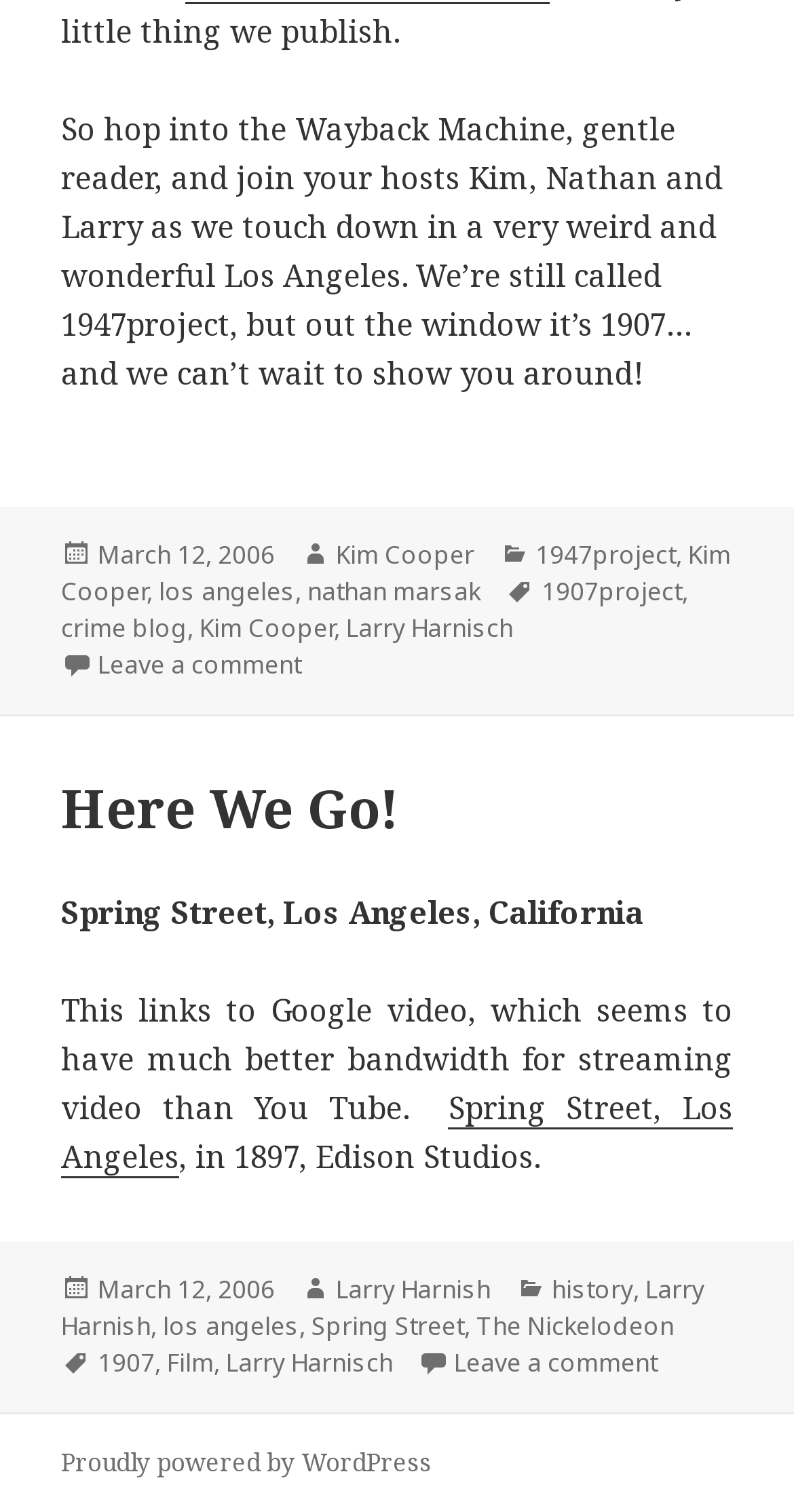Show me the bounding box coordinates of the clickable region to achieve the task as per the instruction: "Leave a comment on the post Here We Go!".

[0.572, 0.889, 0.828, 0.913]